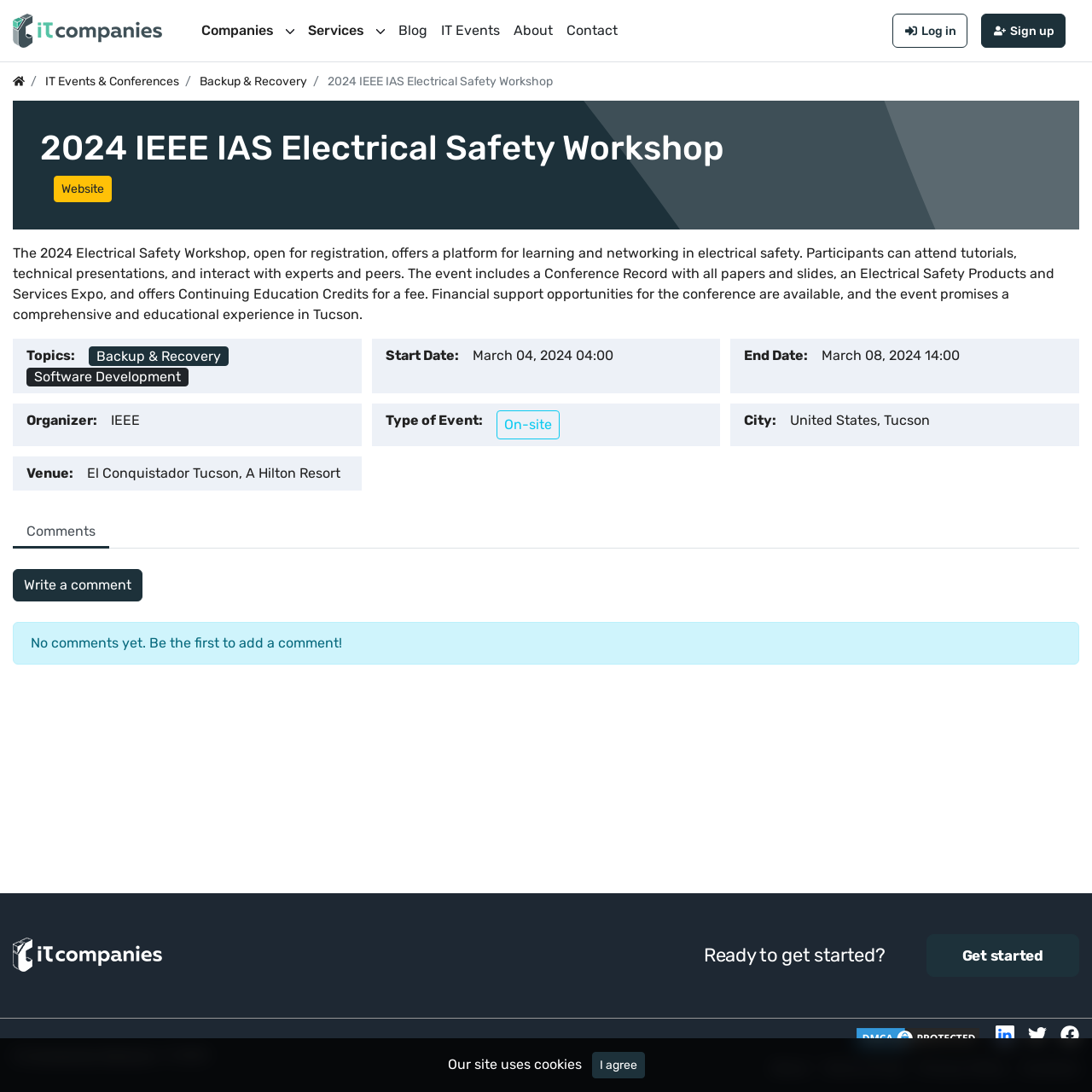Please find the bounding box coordinates of the section that needs to be clicked to achieve this instruction: "Click on the 'Log in' link".

[0.827, 0.02, 0.876, 0.037]